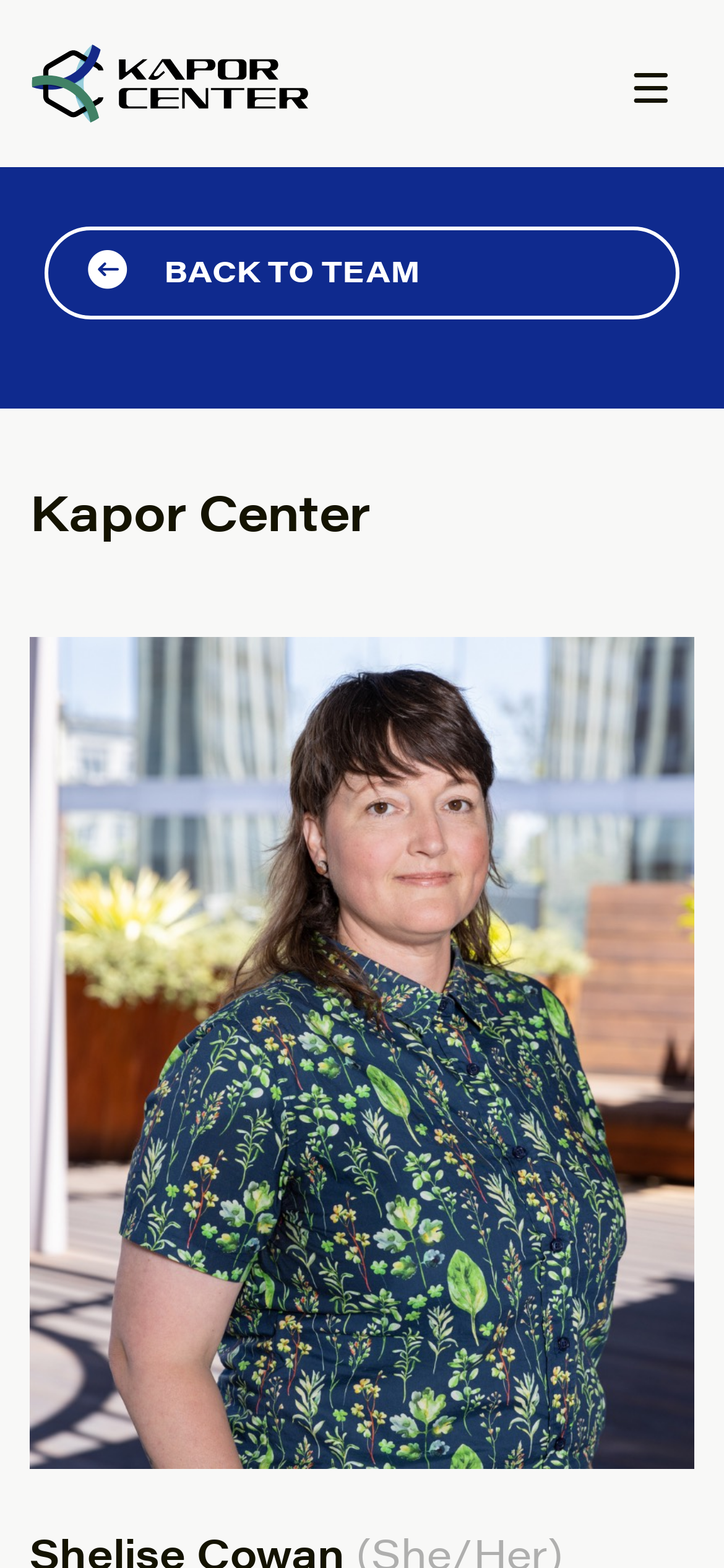Extract the bounding box coordinates of the UI element described by: "Back to Team". The coordinates should include four float numbers ranging from 0 to 1, e.g., [left, top, right, bottom].

[0.062, 0.144, 0.938, 0.203]